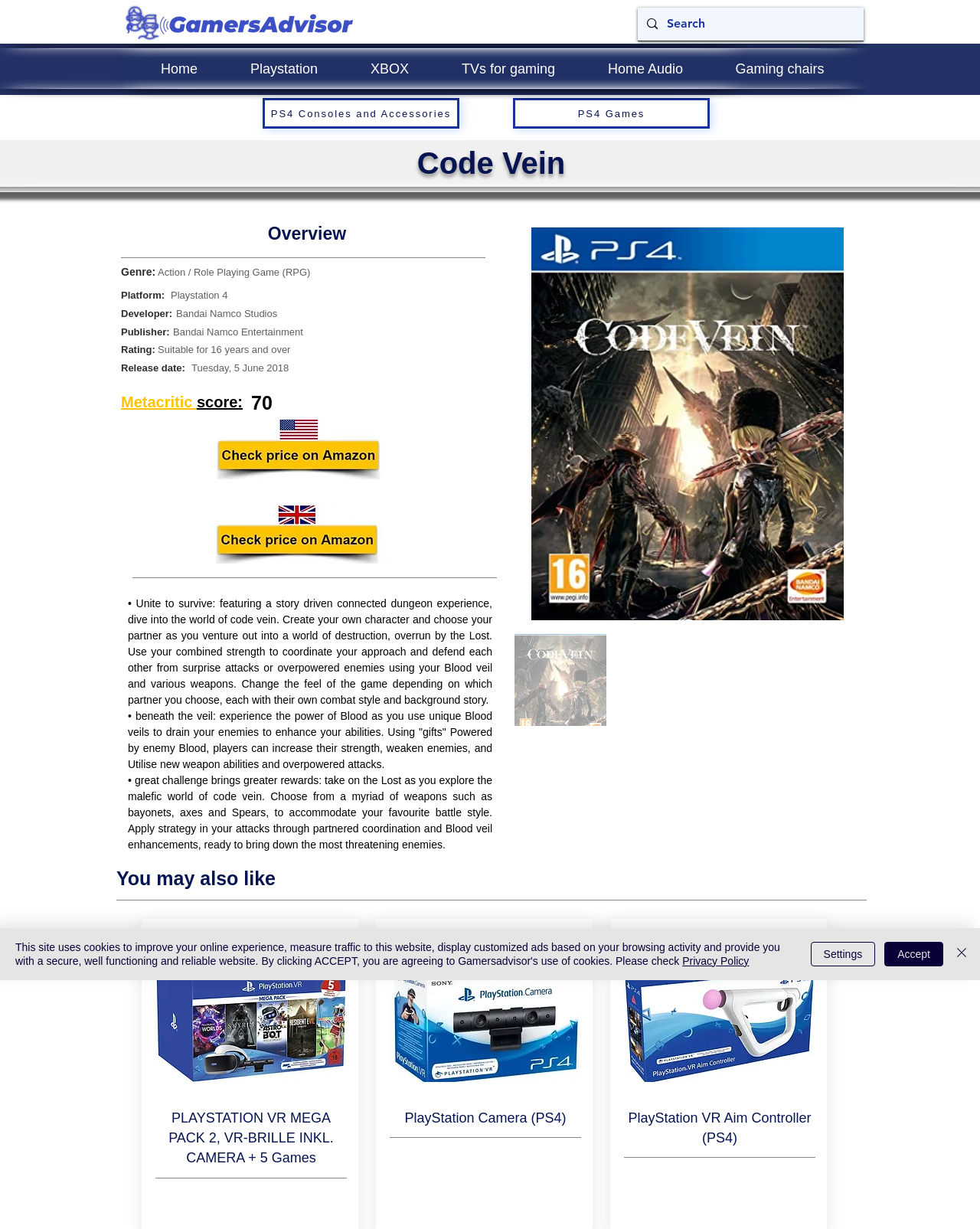Identify the bounding box coordinates of the section to be clicked to complete the task described by the following instruction: "View PS4 Consoles and Accessories". The coordinates should be four float numbers between 0 and 1, formatted as [left, top, right, bottom].

[0.268, 0.08, 0.469, 0.105]